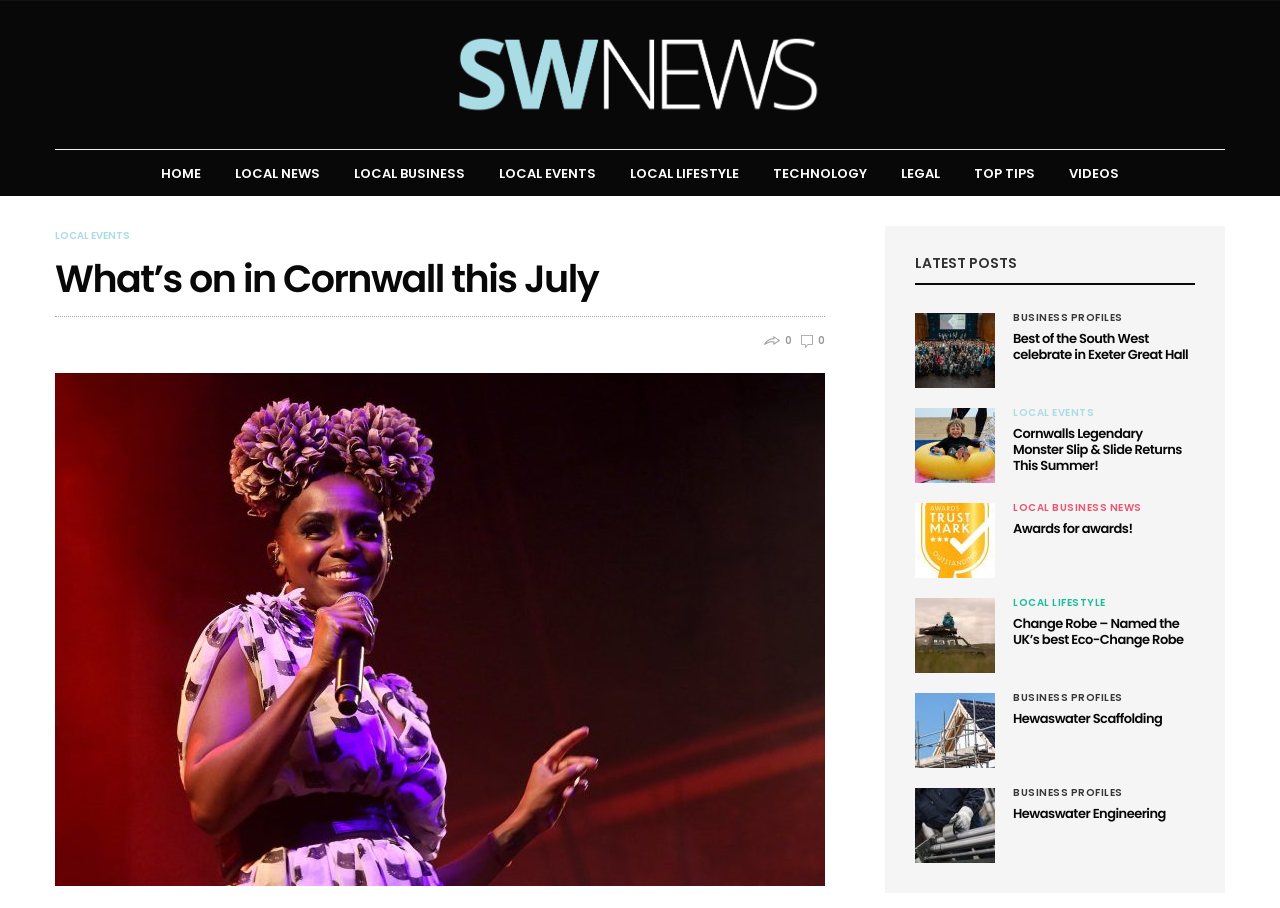Please identify the bounding box coordinates for the region that you need to click to follow this instruction: "Read 'What’s on in Cornwall this July'".

[0.043, 0.285, 0.645, 0.349]